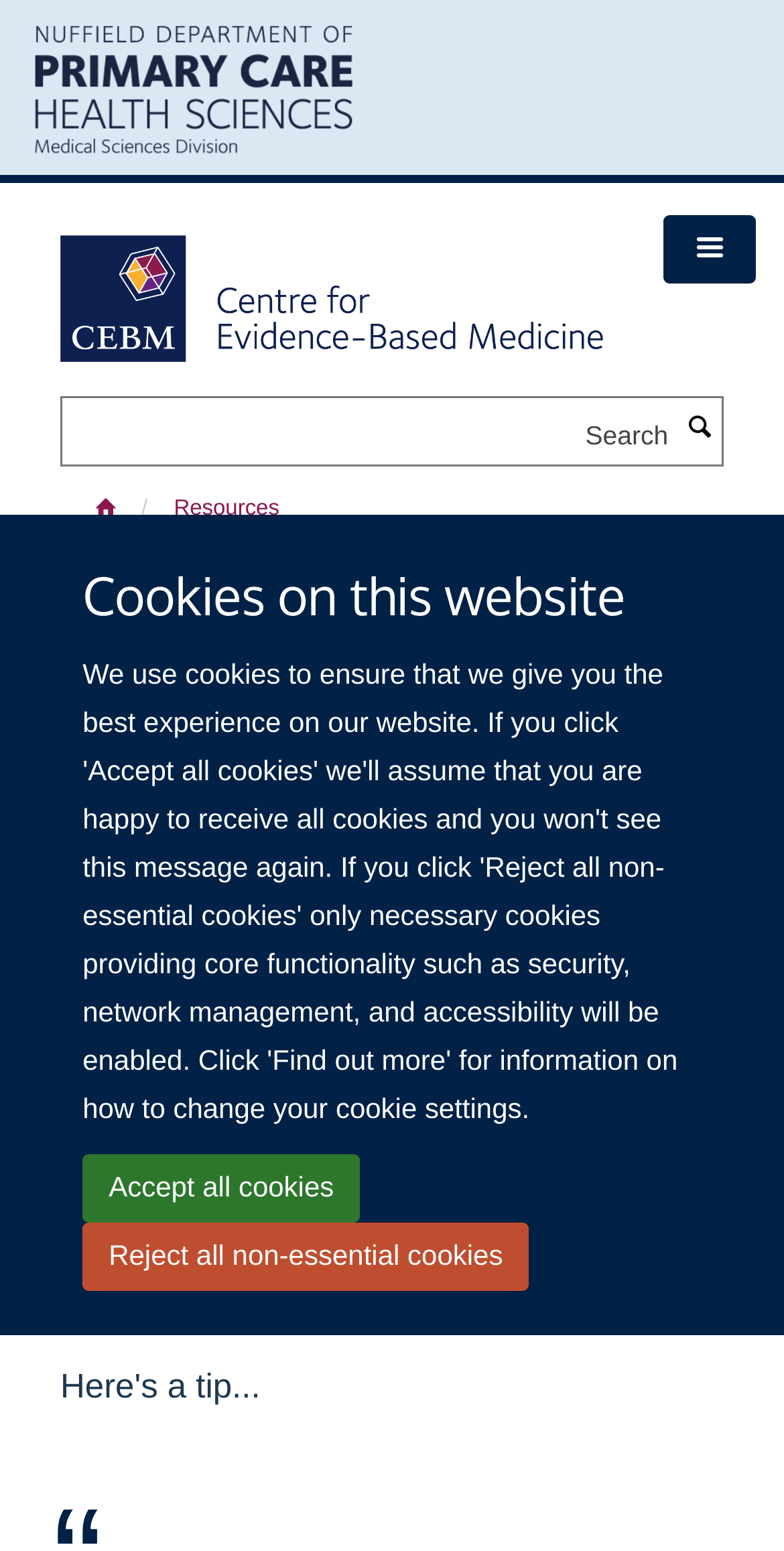Can you show the bounding box coordinates of the region to click on to complete the task described in the instruction: "View resources"?

[0.209, 0.313, 0.369, 0.342]